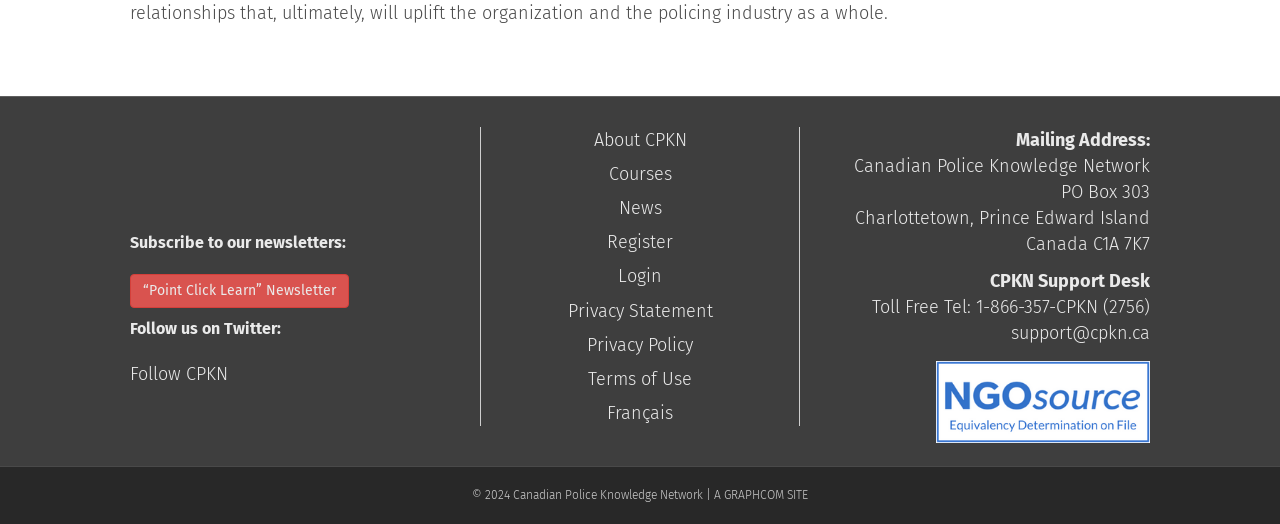Ascertain the bounding box coordinates for the UI element detailed here: "Terms of Use". The coordinates should be provided as [left, top, right, bottom] with each value being a float between 0 and 1.

[0.459, 0.702, 0.541, 0.744]